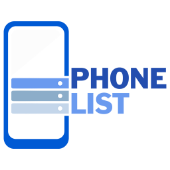What is the purpose of the 'Phone List' service?
Using the information from the image, give a concise answer in one word or a short phrase.

Enhance outreach efforts